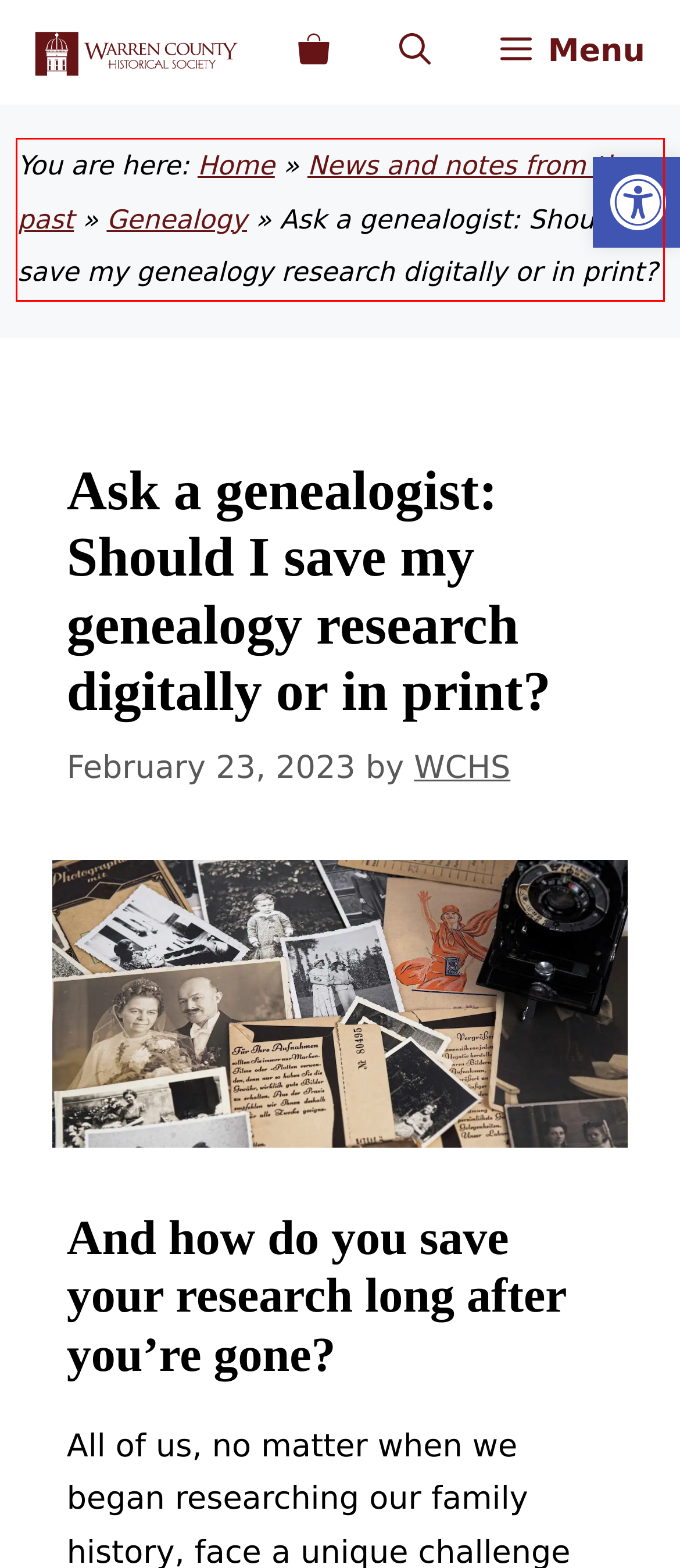Using the provided webpage screenshot, identify and read the text within the red rectangle bounding box.

You are here: Home » News and notes from the past » Genealogy » Ask a genealogist: Should I save my genealogy research digitally or in print?